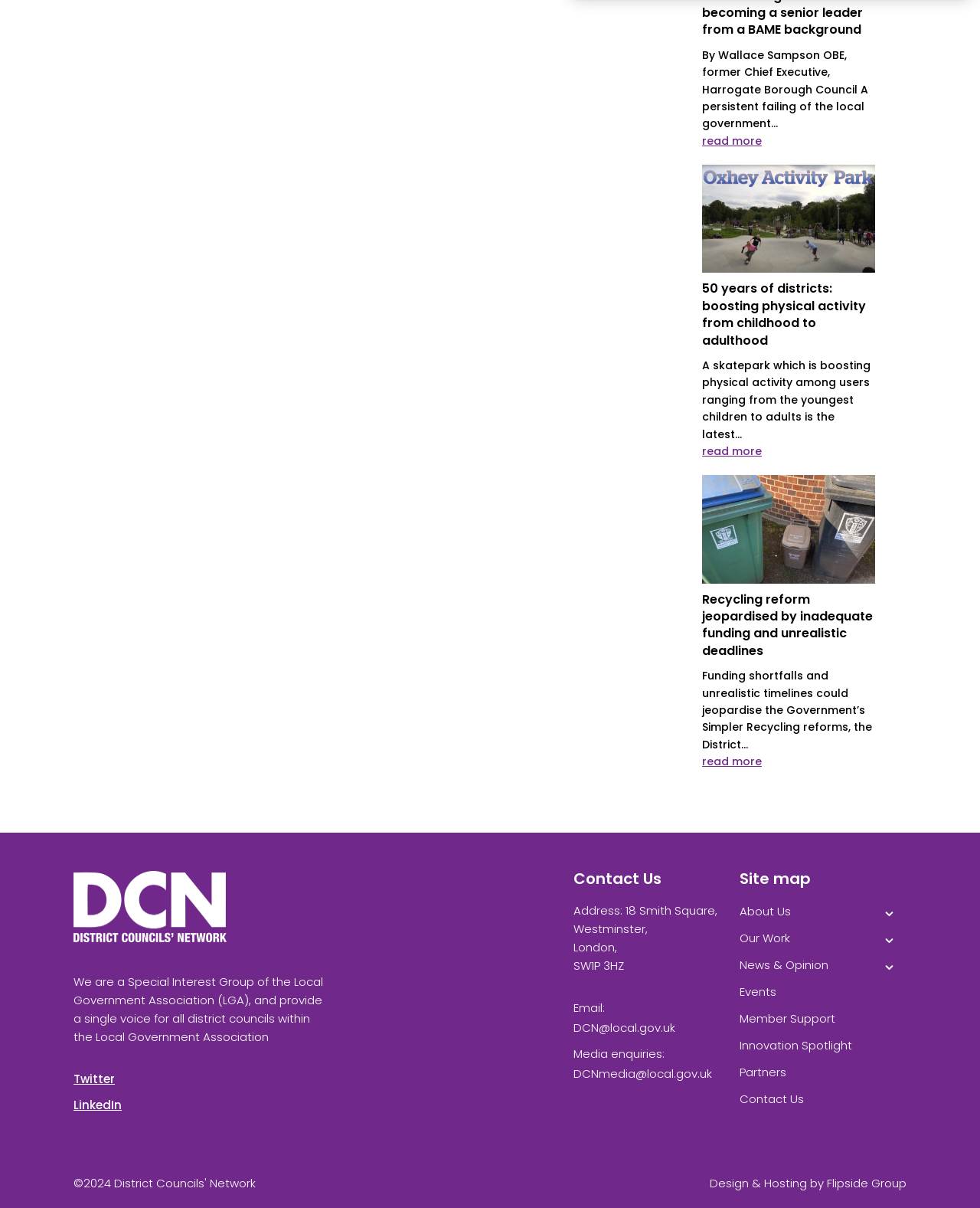How many sections are listed in the site map?
Please give a detailed and elaborate answer to the question based on the image.

The site map section of the webpage has a series of link elements that list the different sections of the website. There are 8 sections listed: About Us, Our Work, News & Opinion, Events, Member Support, Innovation Spotlight, Partners, and Contact Us.